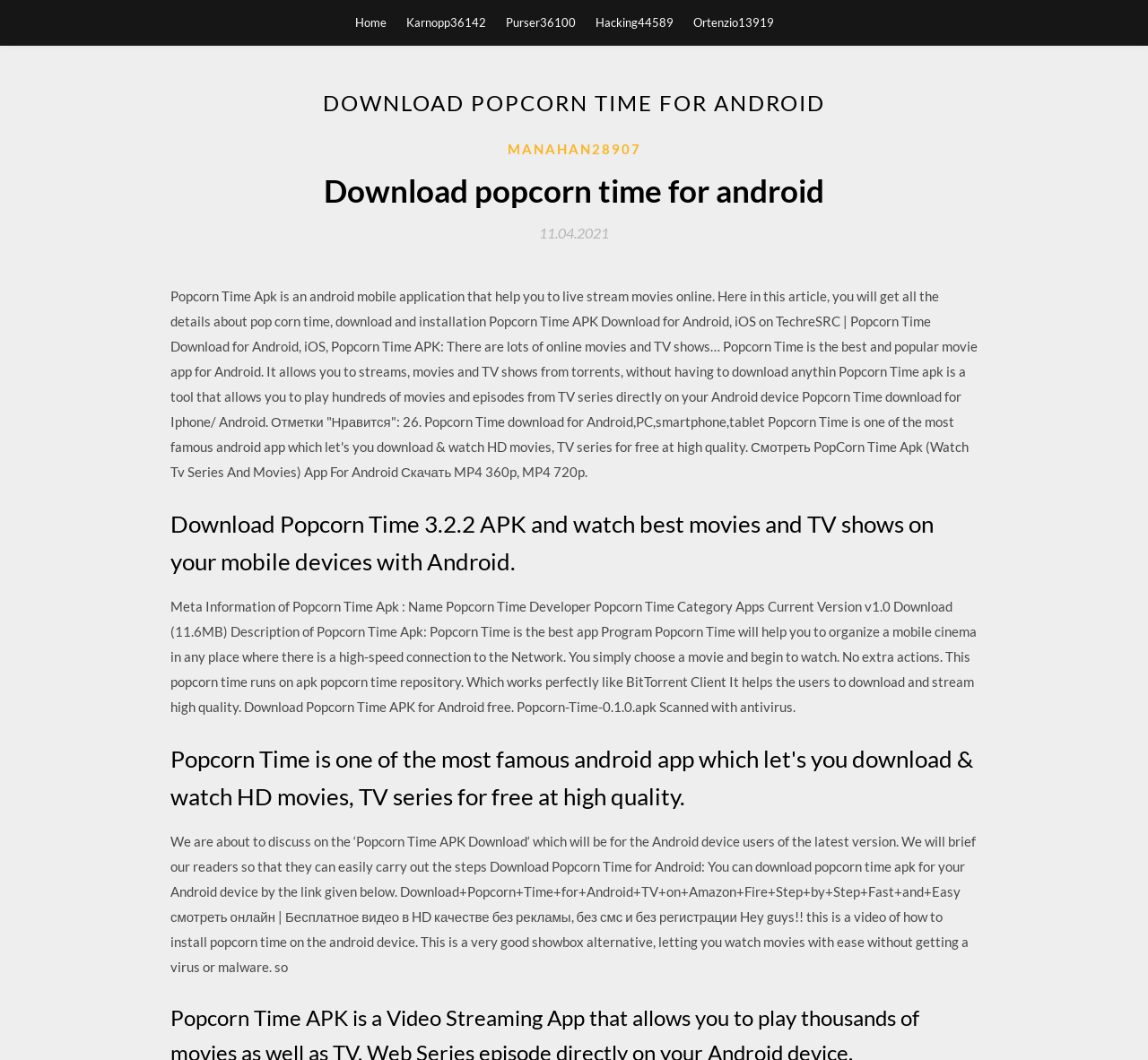Determine the bounding box coordinates of the UI element described by: "11.04.202111.04.2021".

[0.47, 0.213, 0.53, 0.228]